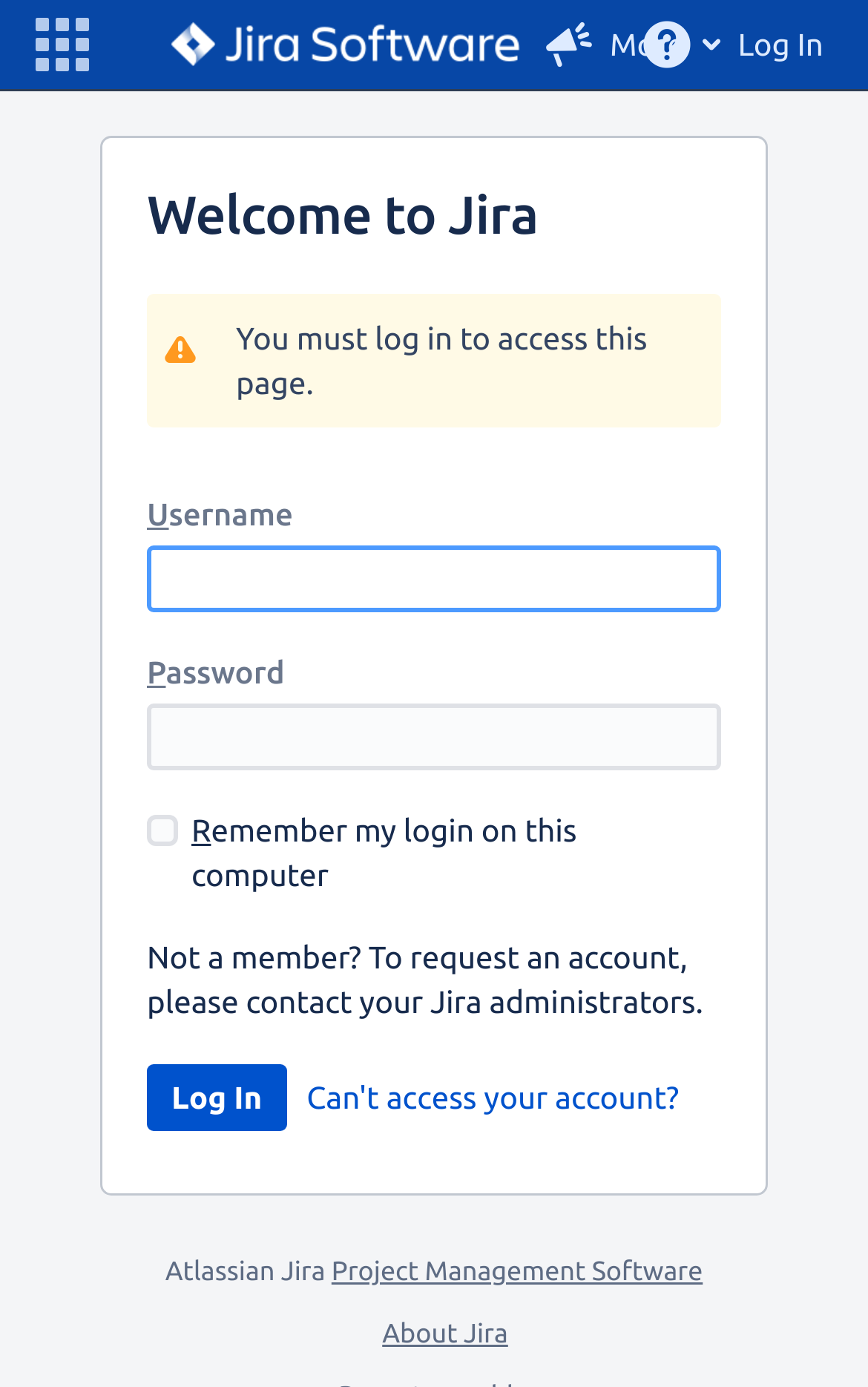Answer the question using only a single word or phrase: 
What is the text below the 'Log In' button?

Can't access your account?